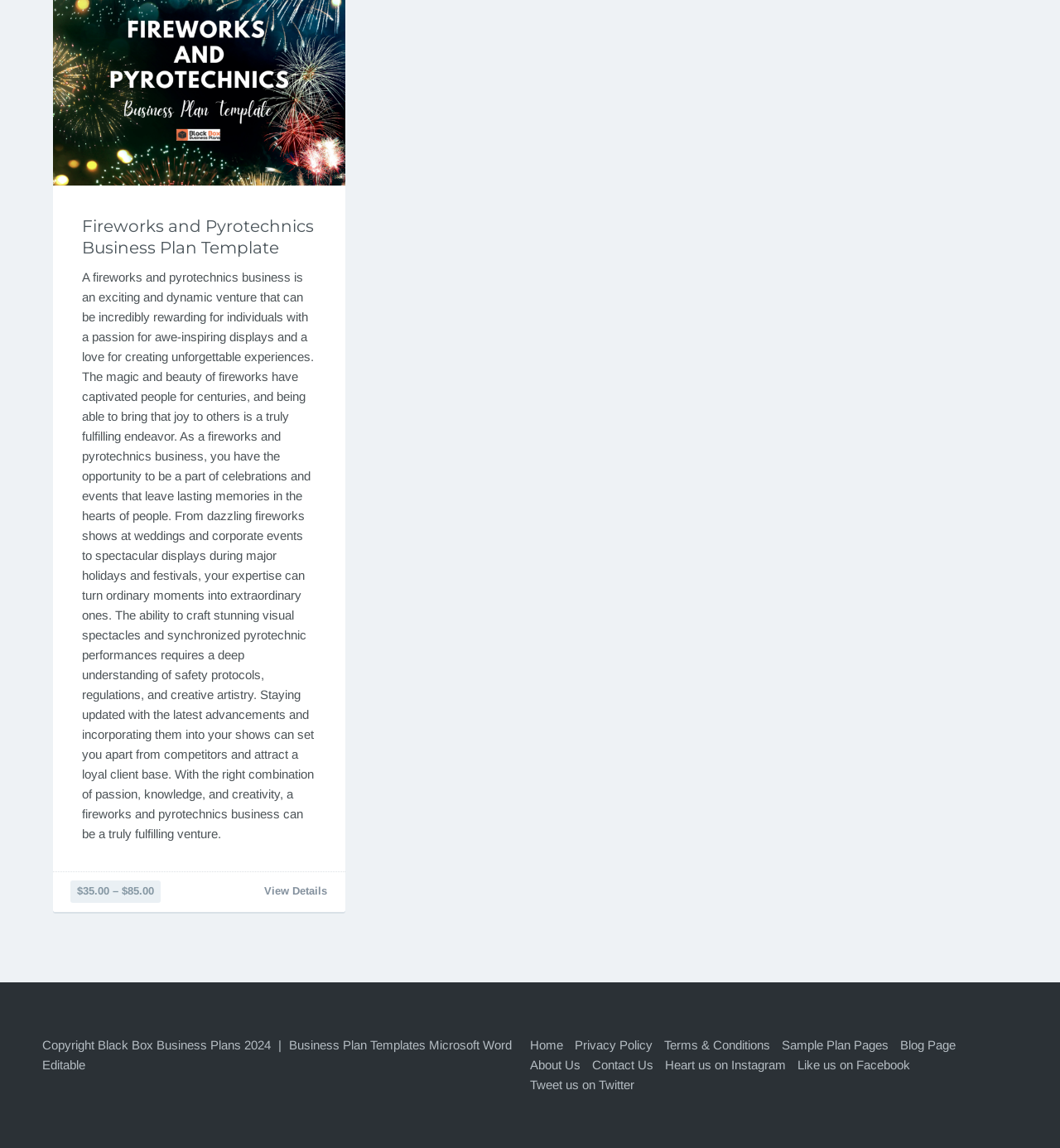Identify and provide the bounding box for the element described by: "Sample Plan Pages".

[0.738, 0.904, 0.838, 0.916]